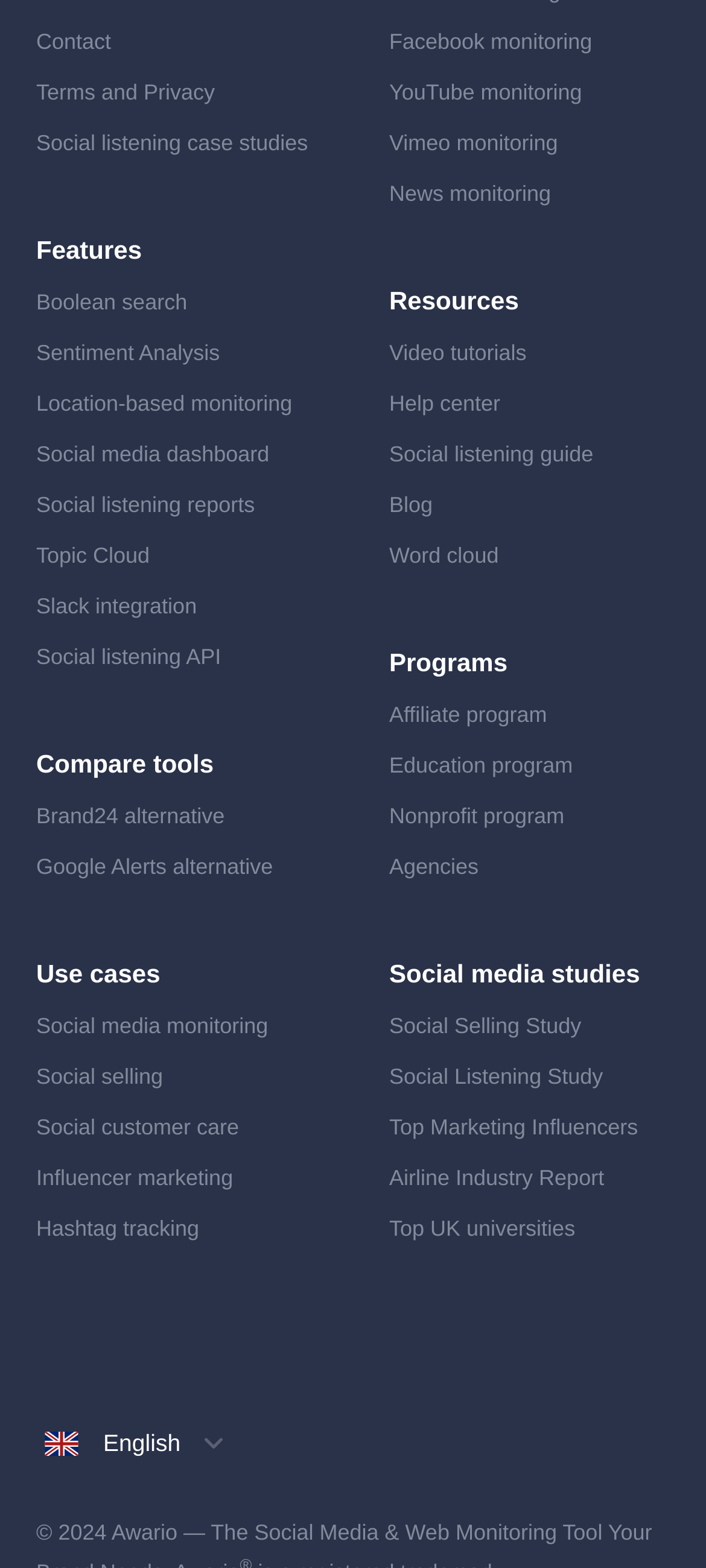Pinpoint the bounding box coordinates for the area that should be clicked to perform the following instruction: "Click the link to Steve Rowley's profile".

None